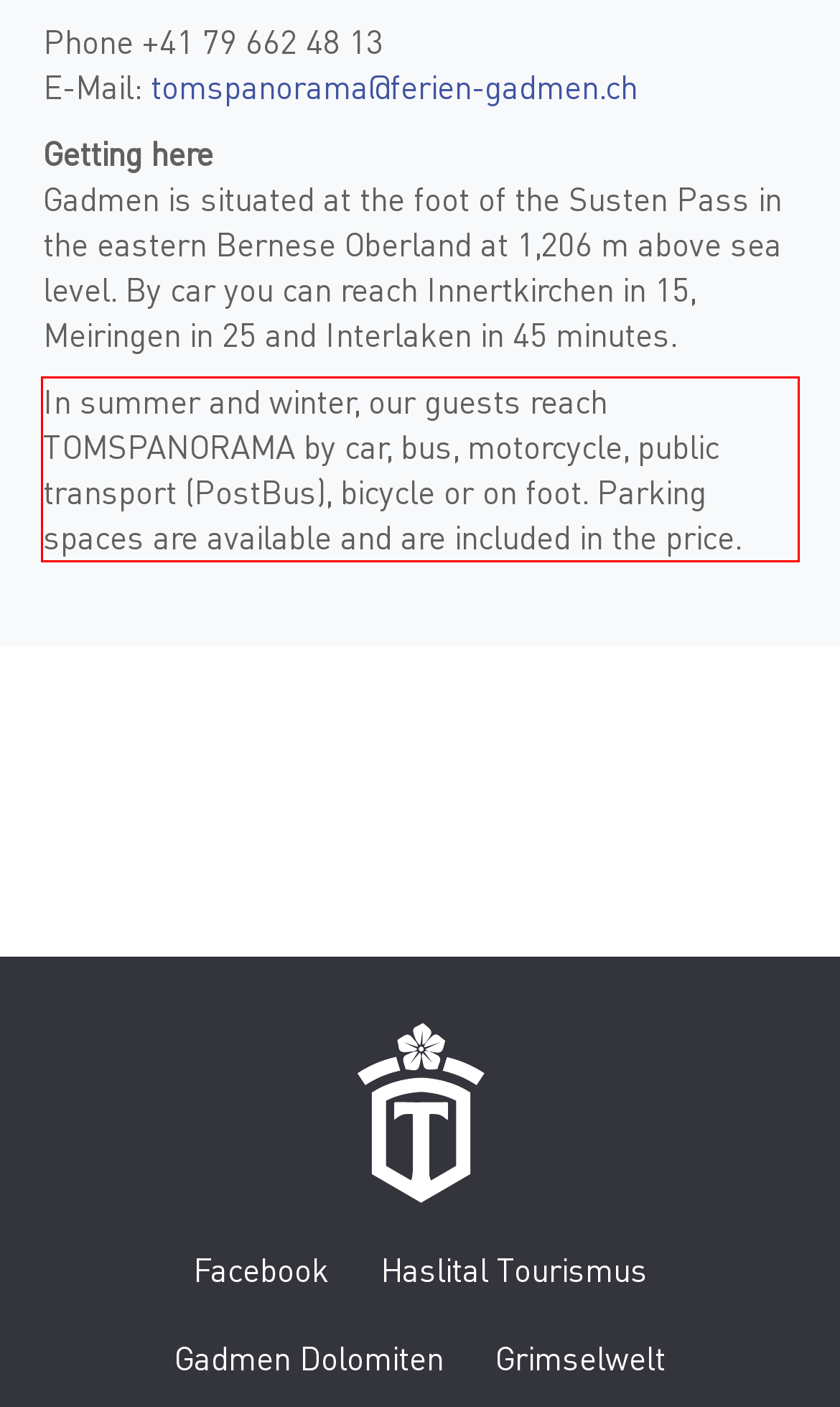With the given screenshot of a webpage, locate the red rectangle bounding box and extract the text content using OCR.

In summer and winter, our guests reach TOMSPANORAMA by car, bus, motorcycle, public transport (PostBus), bicycle or on foot. Parking spaces are available and are included in the price.